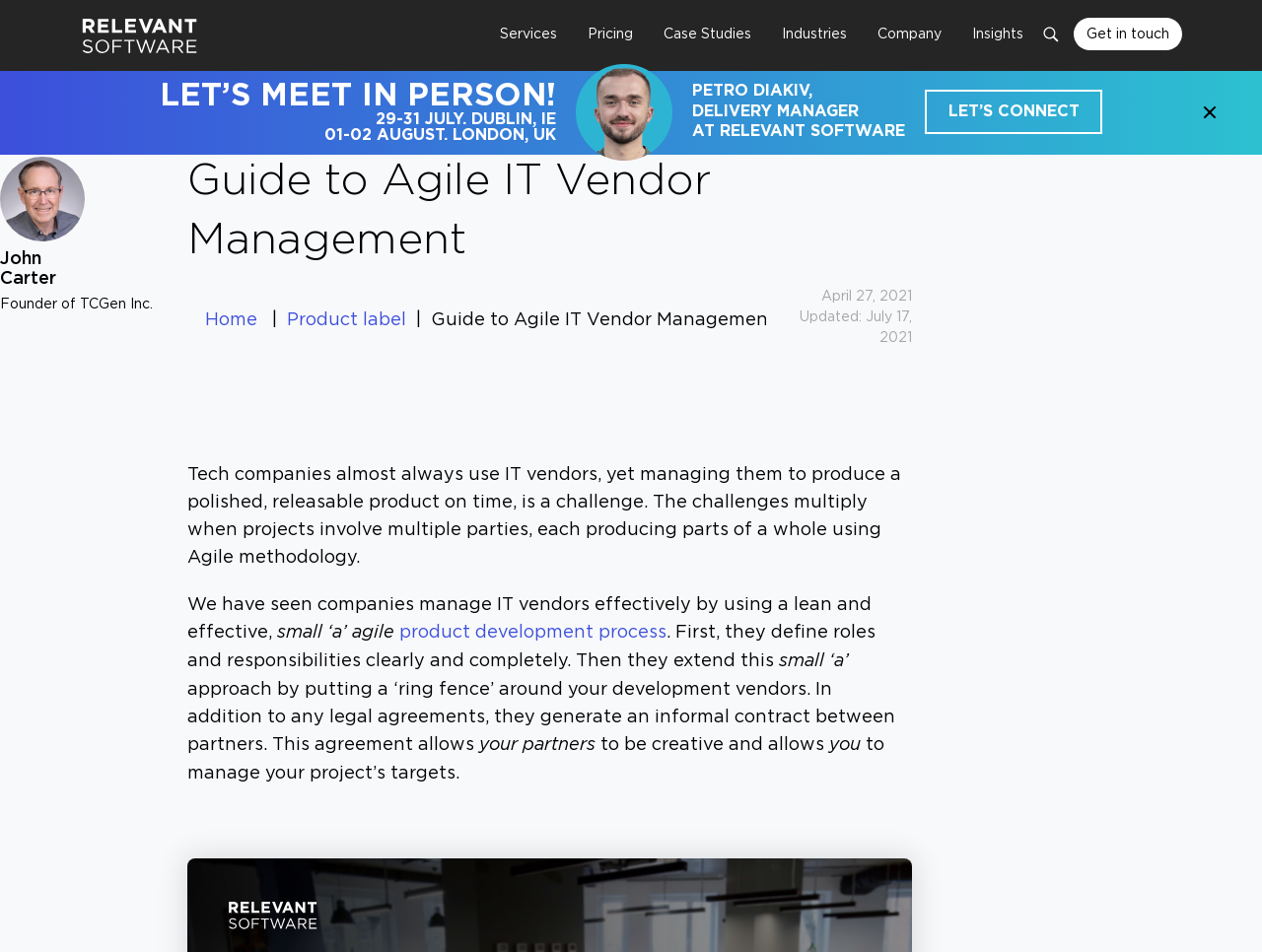Please determine the bounding box coordinates of the area that needs to be clicked to complete this task: 'Search for something'. The coordinates must be four float numbers between 0 and 1, formatted as [left, top, right, bottom].

[0.0, 0.079, 1.0, 0.124]